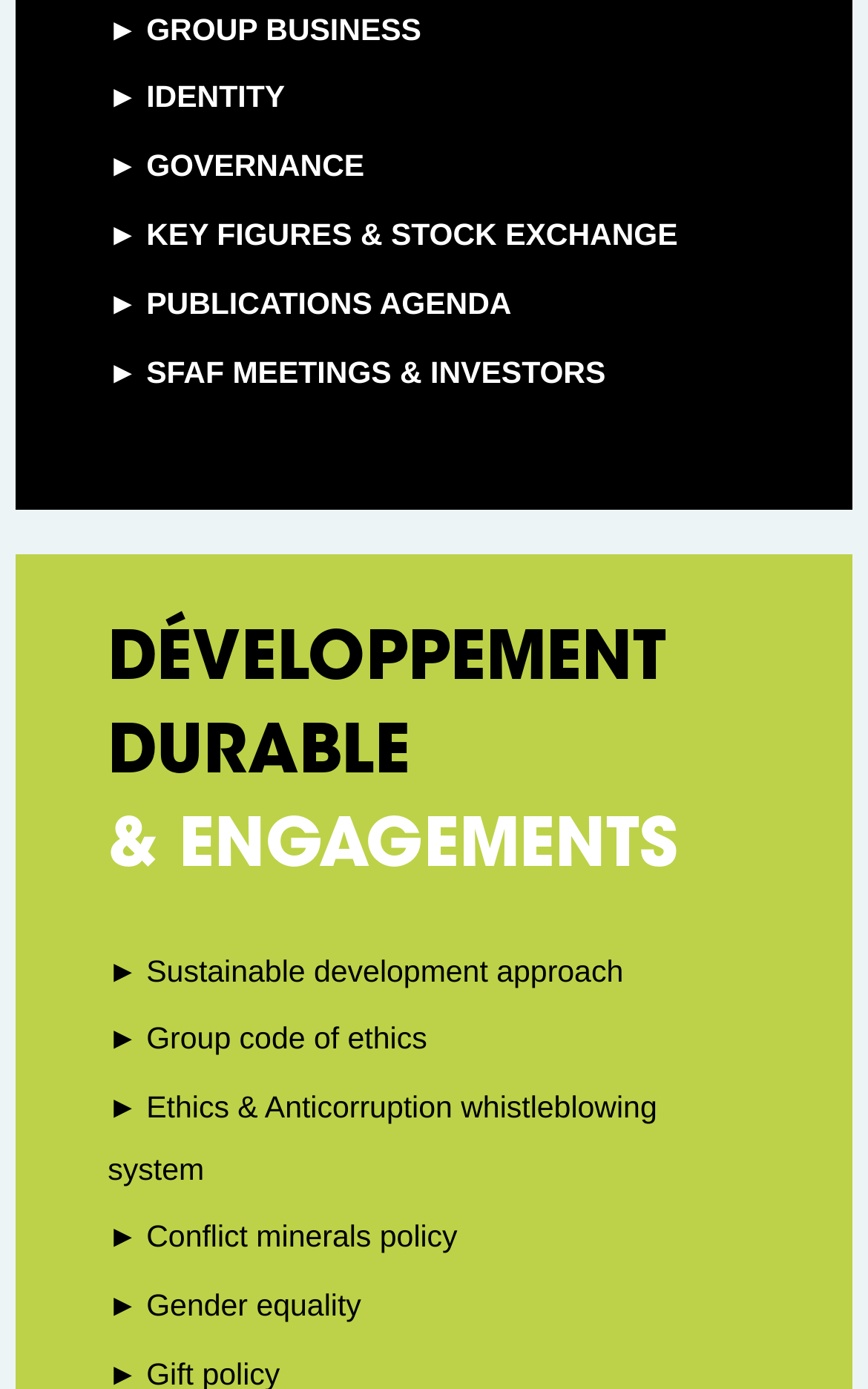Please provide a brief answer to the question using only one word or phrase: 
How many characters are in the heading 'DÉVELOPPEMENT DURABLE & ENGAGEMENTS'?

34